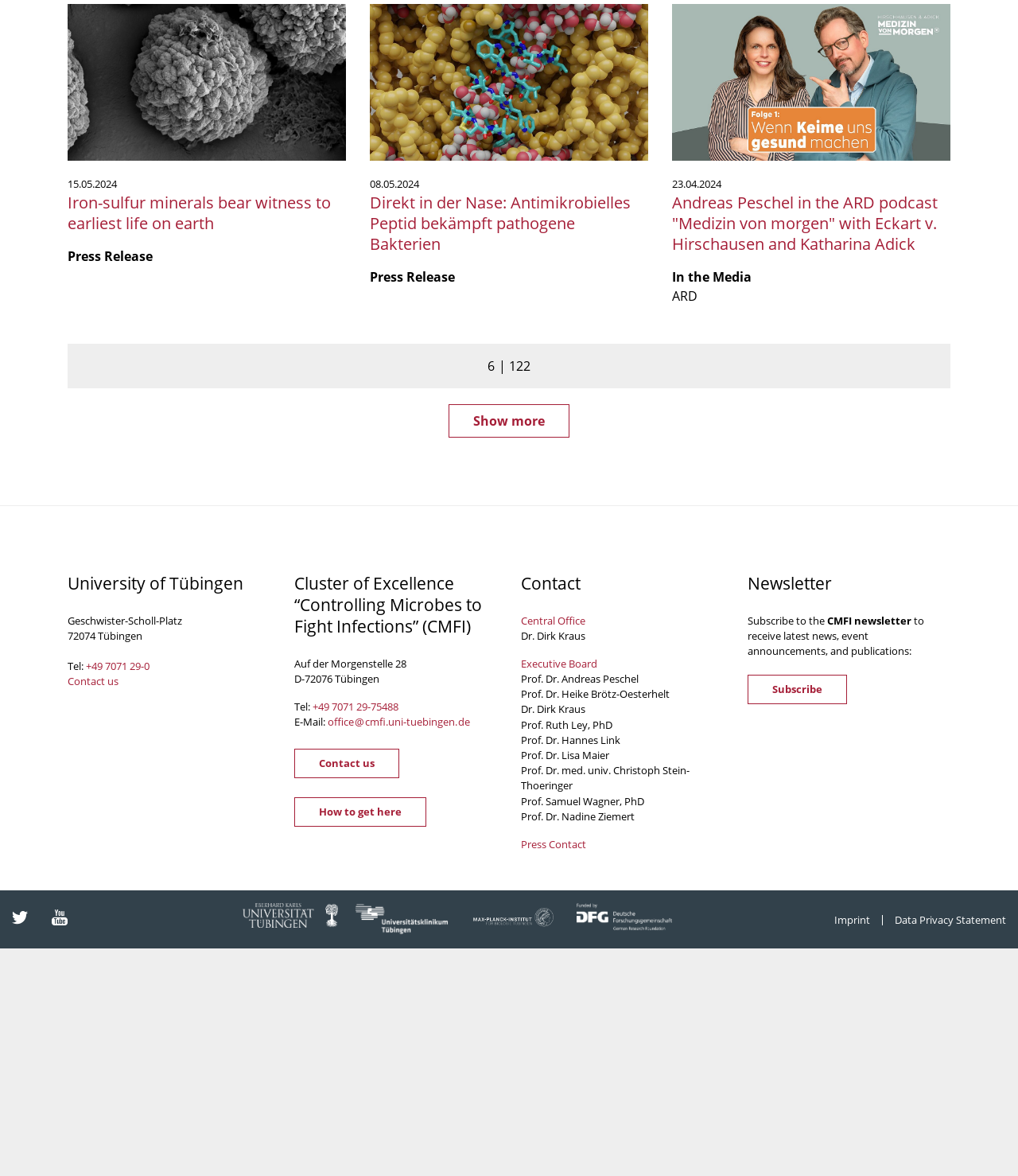Provide the bounding box coordinates of the HTML element this sentence describes: "How to get here".

[0.289, 0.678, 0.419, 0.703]